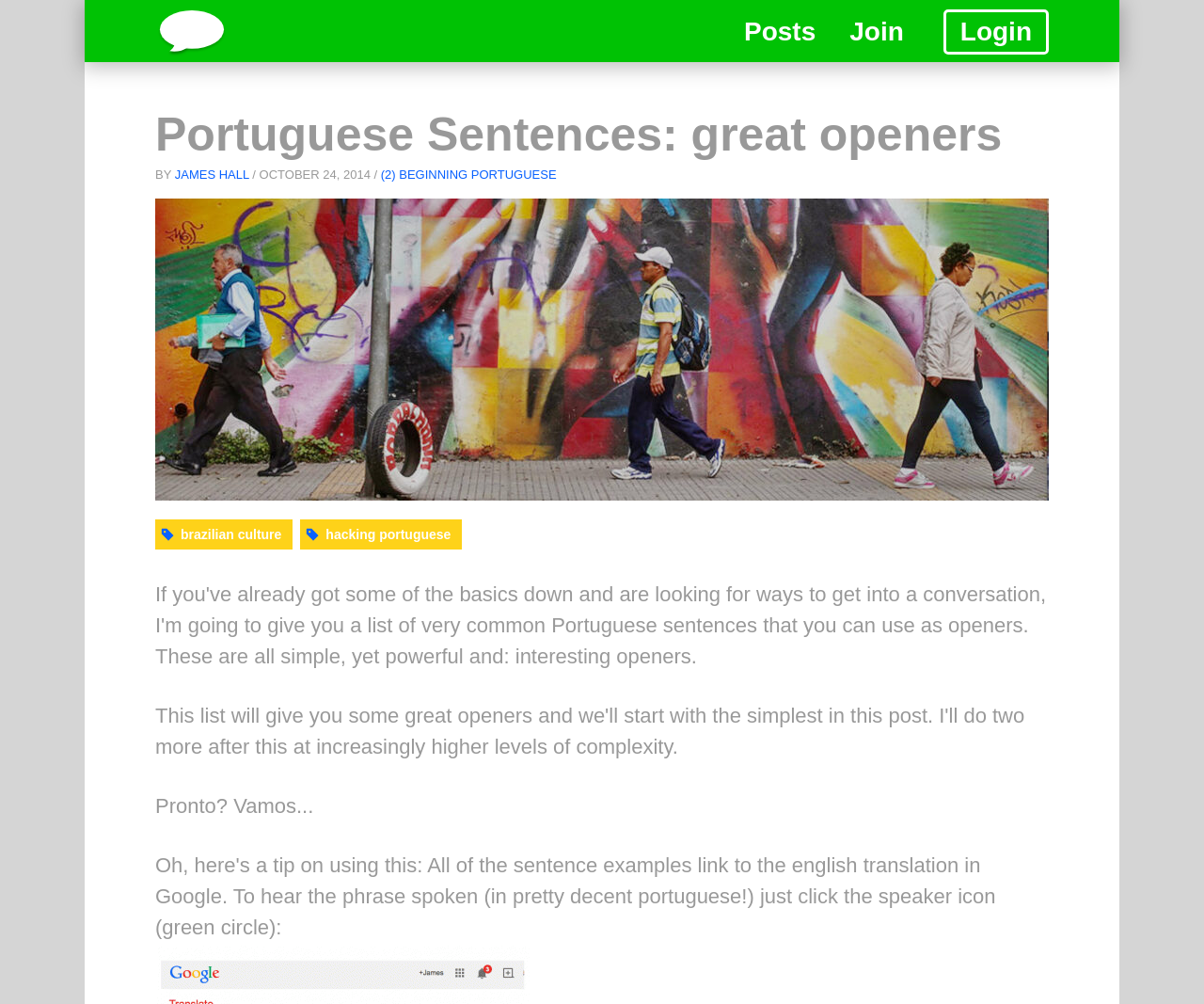Determine the bounding box coordinates for the clickable element required to fulfill the instruction: "Click the 'brazilian culture' link". Provide the coordinates as four float numbers between 0 and 1, i.e., [left, top, right, bottom].

[0.129, 0.517, 0.243, 0.547]